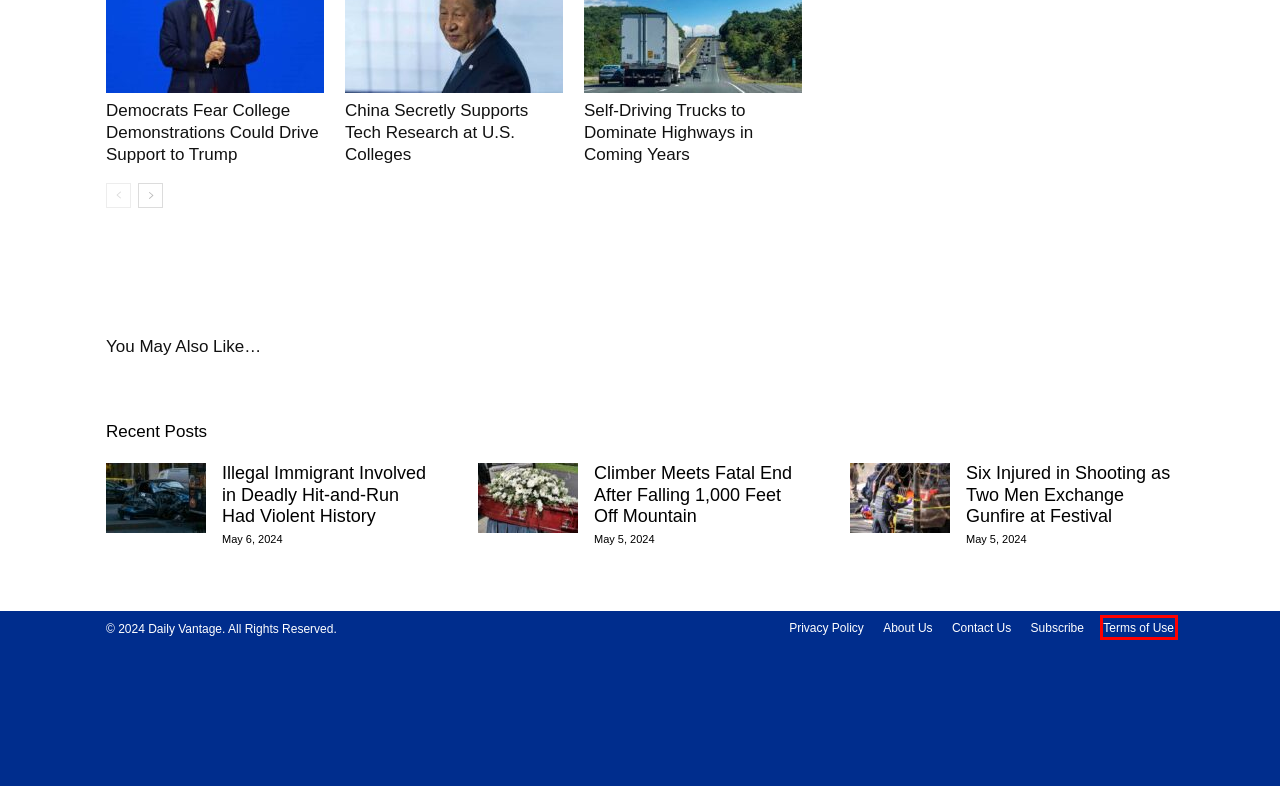Examine the screenshot of a webpage with a red bounding box around a specific UI element. Identify which webpage description best matches the new webpage that appears after clicking the element in the red bounding box. Here are the candidates:
A. Climber Meets Fatal End After Falling 1,000 Feet Off Mountain | Daily Vantage
B. About Us | Daily Vantage
C. Contact Us | Daily Vantage
D. Terms of Use | Daily Vantage
E. Illegal Immigrant Involved in Deadly Hit-and-Run Had Violent History | Daily Vantage
F. Bill Barr Claims Biden Poses Danger to Democracy and Freedom | Daily Vantage
G. Six Injured in Shooting as Two Men Exchange Gunfire at Festival | Daily Vantage
H. Privacy Policy | Daily Vantage

D